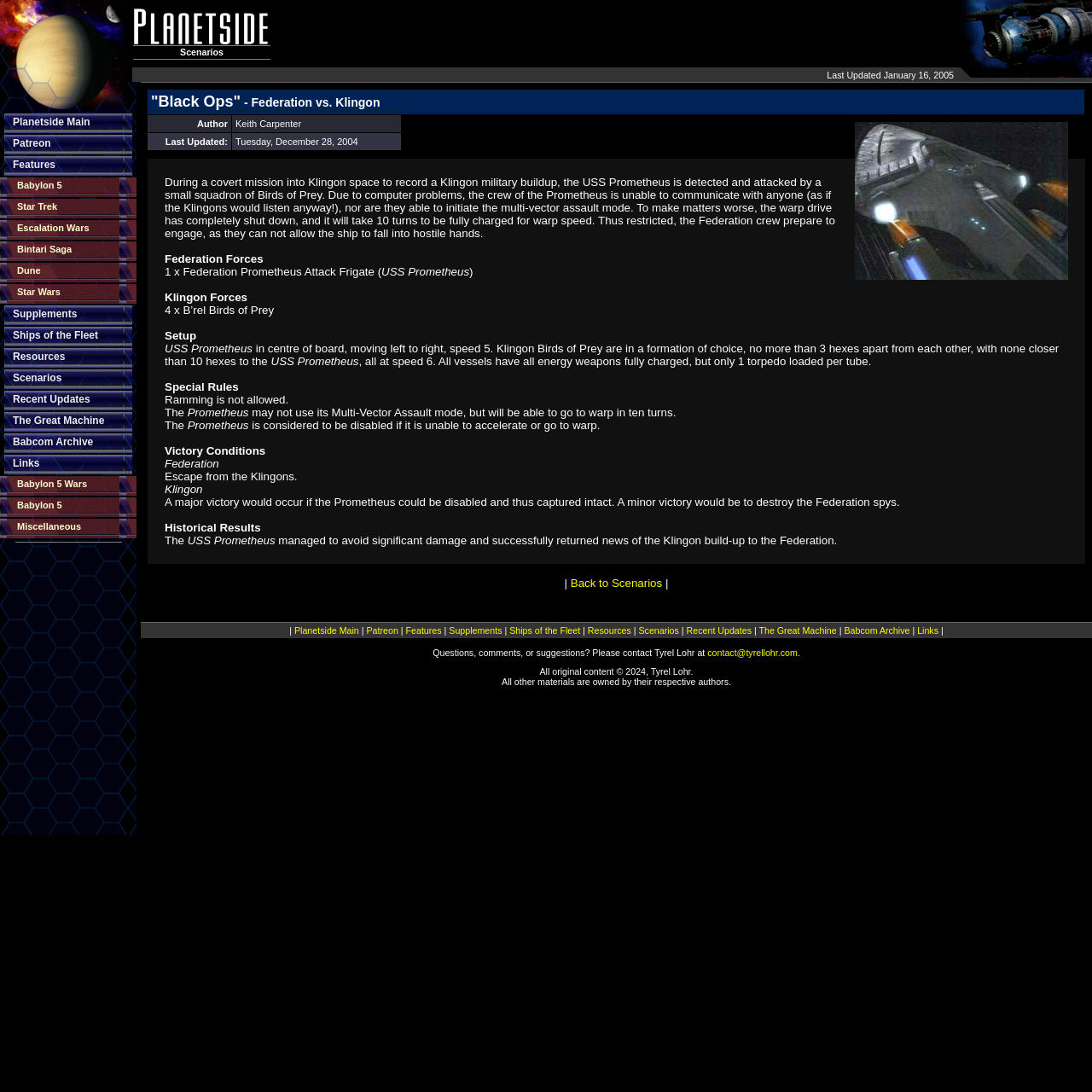Can you determine the bounding box coordinates of the area that needs to be clicked to fulfill the following instruction: "read the 'Black Ops' scenario description"?

[0.129, 0.075, 1.0, 0.57]